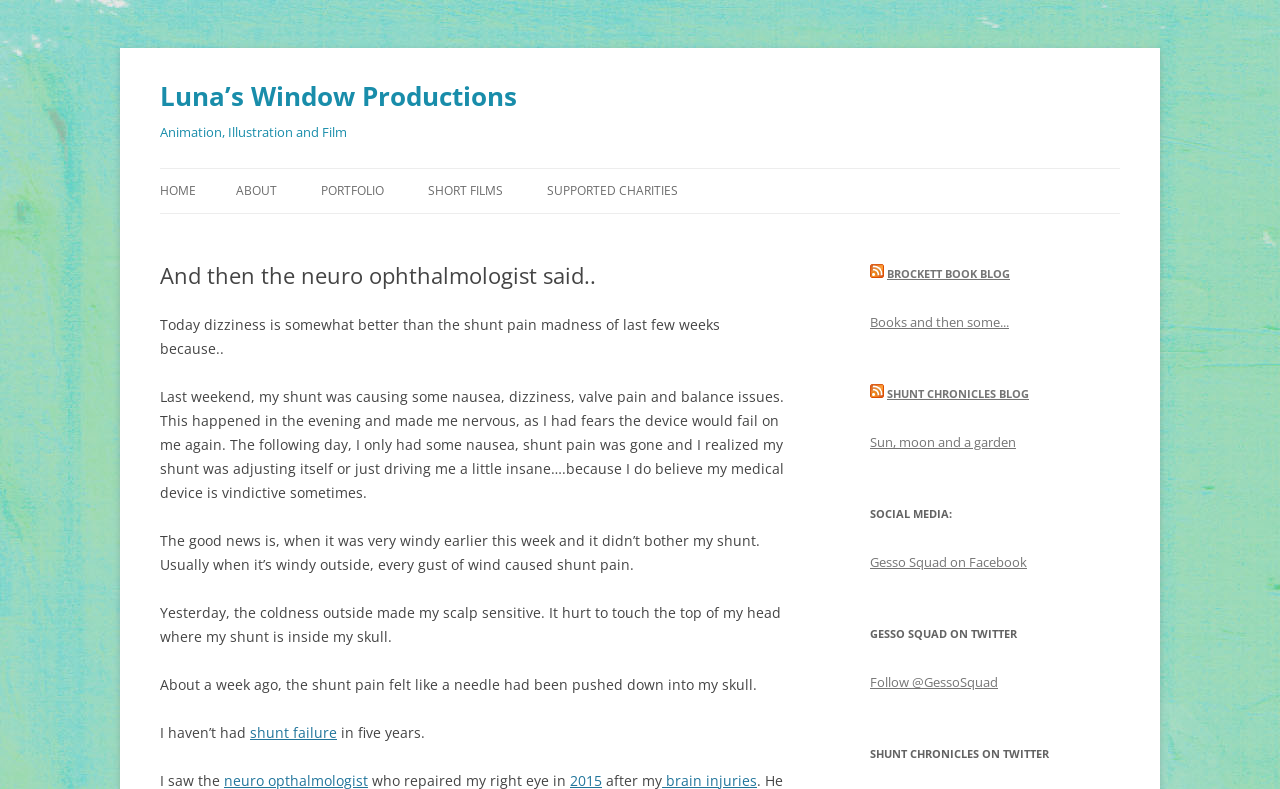Using the details from the image, please elaborate on the following question: What social media platform is Gesso Squad on?

Gesso Squad is on Facebook, as indicated by the link 'Gesso Squad on Facebook' in the 'SOCIAL MEDIA' section of the webpage.